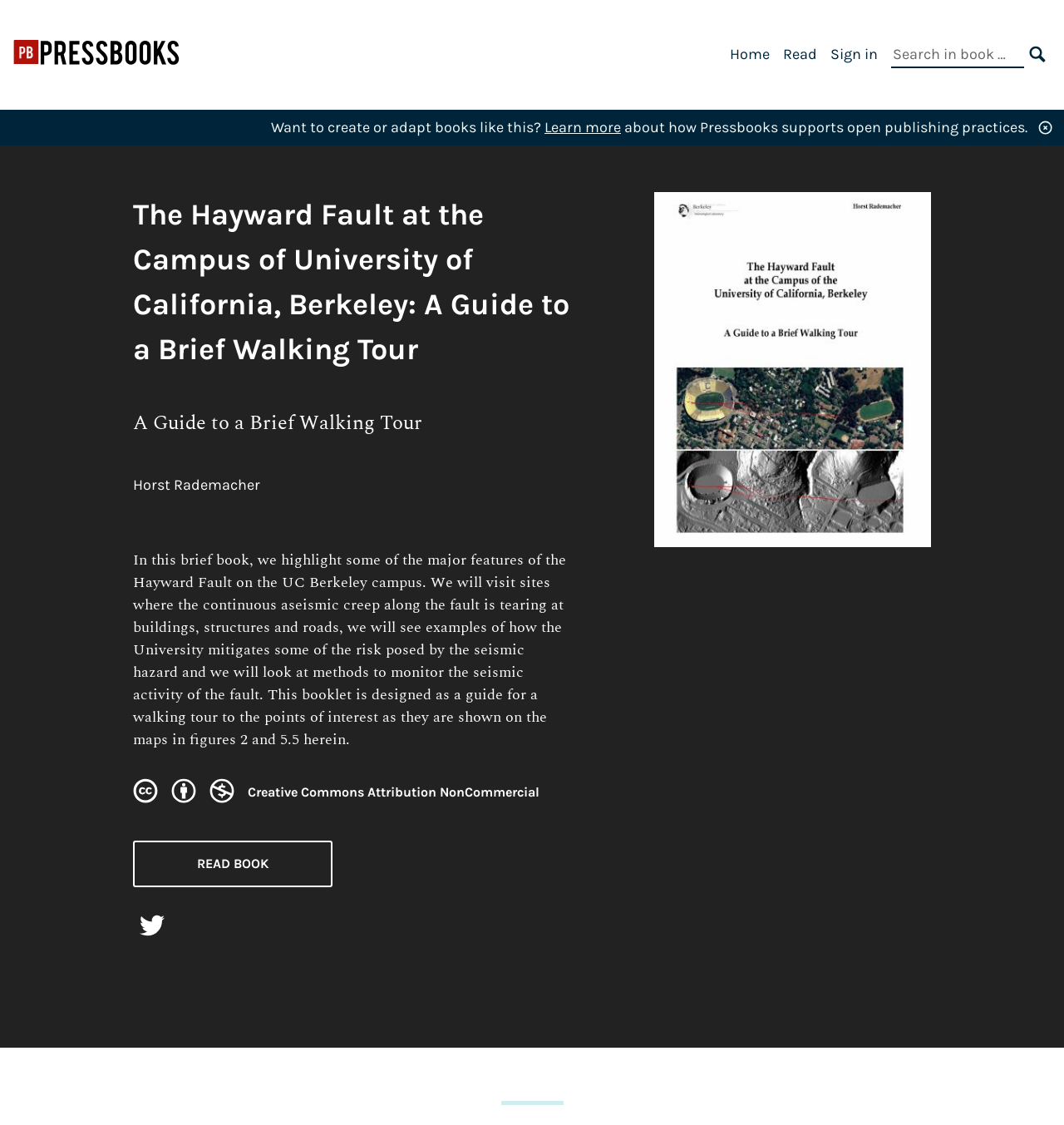Identify the bounding box coordinates for the UI element described as follows: "Share on Twitter". Ensure the coordinates are four float numbers between 0 and 1, formatted as [left, top, right, bottom].

[0.125, 0.811, 0.161, 0.843]